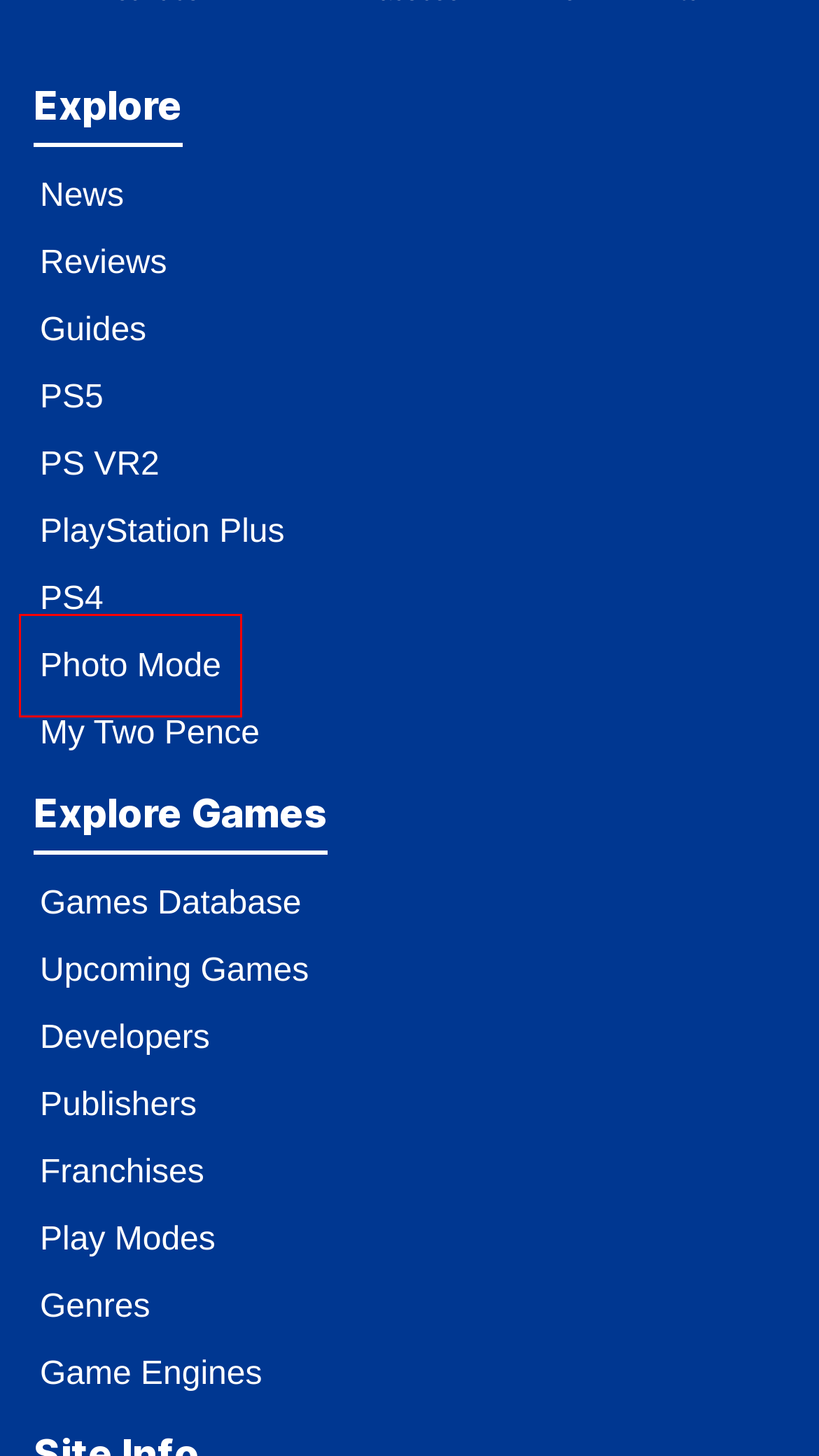Given a screenshot of a webpage with a red bounding box highlighting a UI element, determine which webpage description best matches the new webpage that appears after clicking the highlighted element. Here are the candidates:
A. Contact | PlayStation Fanatic
B. Franchises | PlayStation Fanatic
C. Publishers | PlayStation Fanatic
D. Genres | PlayStation Fanatic
E. Game Engines | PlayStation Fanatic
F. Photo Modes & Virtual Photography | PlayStation Fanatic
G. Play Modes | PlayStation Fanatic
H. Developers | PlayStation Fanatic

F